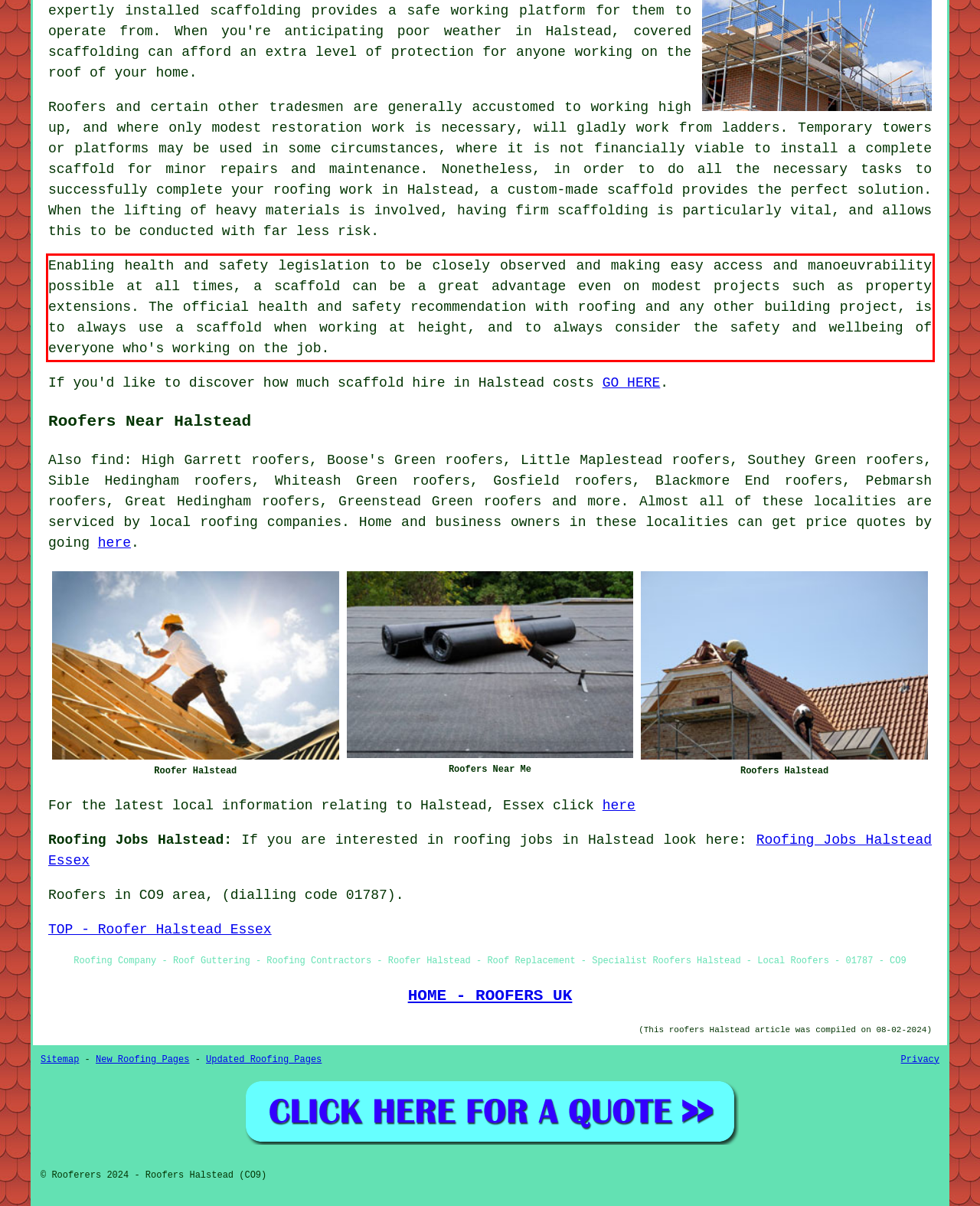You are provided with a screenshot of a webpage that includes a red bounding box. Extract and generate the text content found within the red bounding box.

Enabling health and safety legislation to be closely observed and making easy access and manoeuvrability possible at all times, a scaffold can be a great advantage even on modest projects such as property extensions. The official health and safety recommendation with roofing and any other building project, is to always use a scaffold when working at height, and to always consider the safety and wellbeing of everyone who's working on the job.